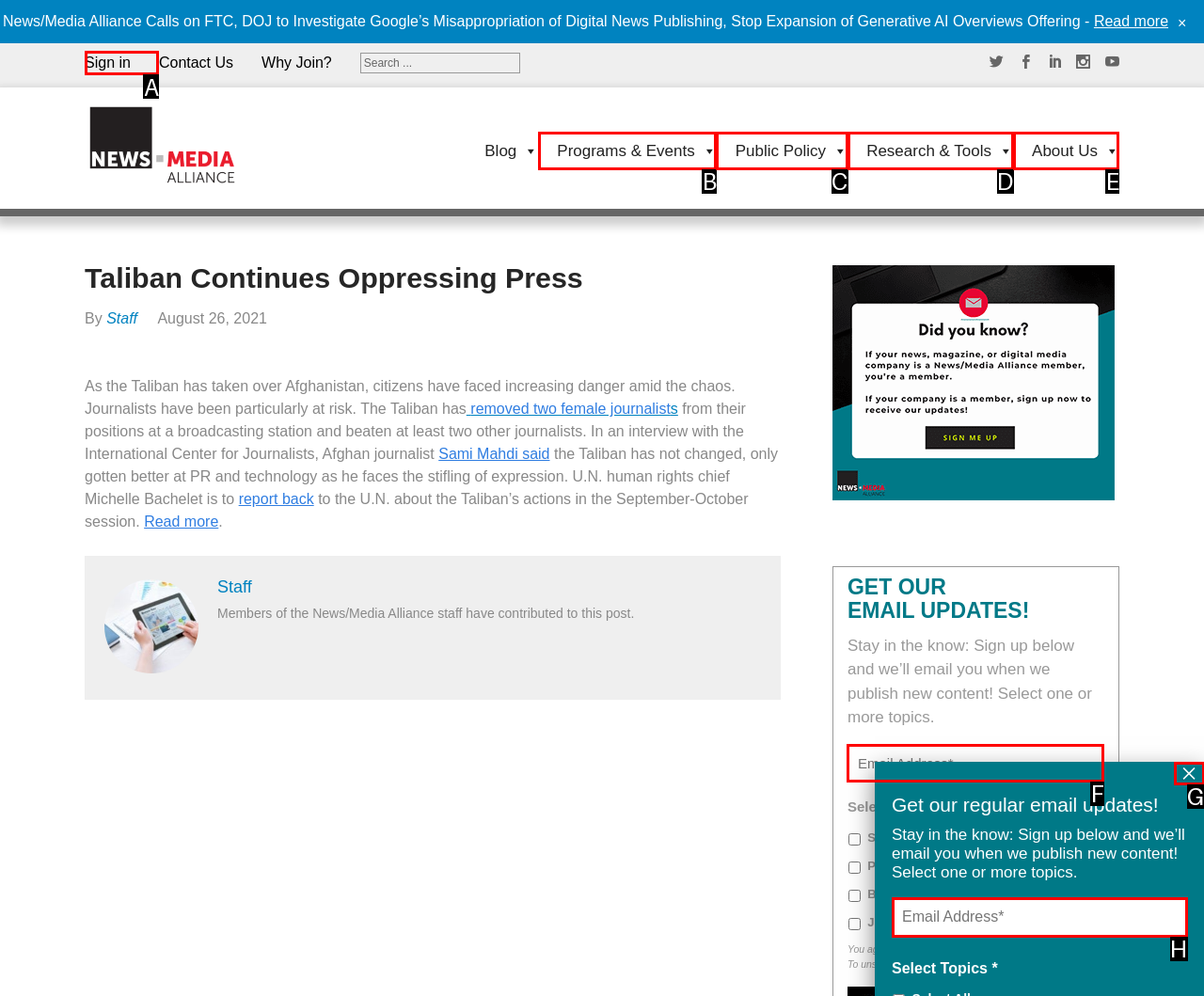Decide which letter you need to select to fulfill the task: Close the popup
Answer with the letter that matches the correct option directly.

G